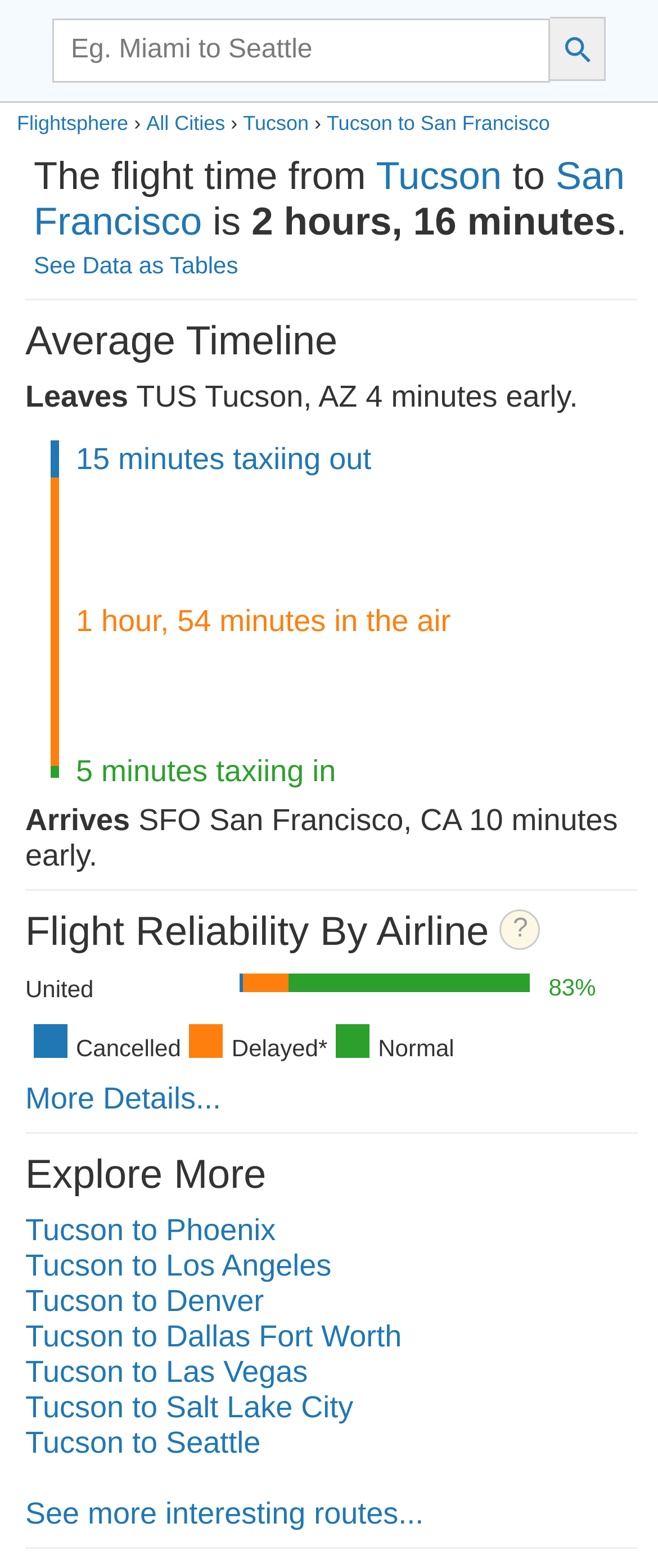Find the bounding box coordinates for the HTML element described as: "Tucson to Salt Lake City". The coordinates should consist of four float values between 0 and 1, i.e., [left, top, right, bottom].

[0.038, 0.887, 0.537, 0.908]